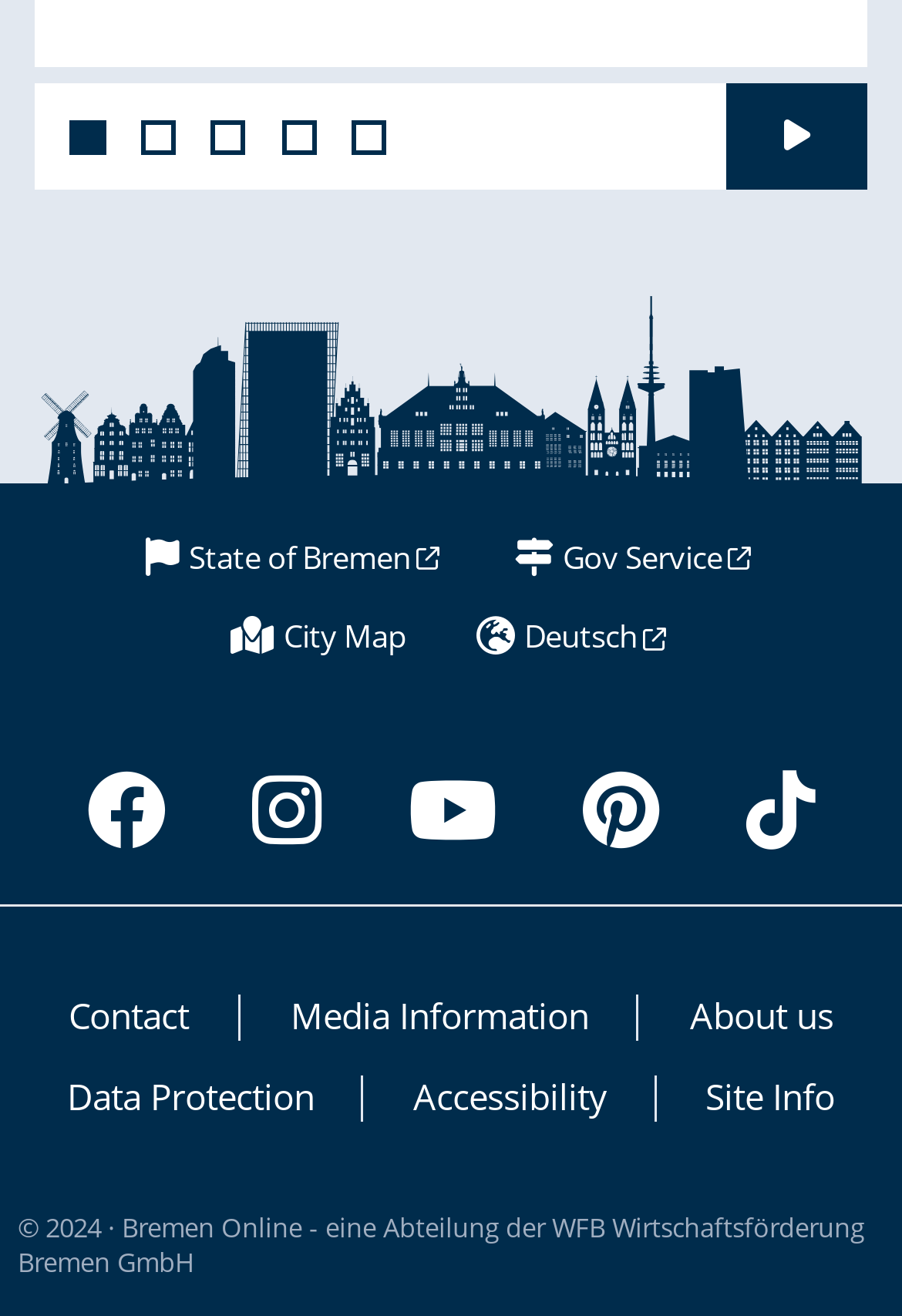How many main links are there in the middle section?
Please answer the question as detailed as possible based on the image.

There are four main links in the middle section of the webpage, which are 'State of Bremen', 'Gov Service', 'City Map', and 'Deutsch'.